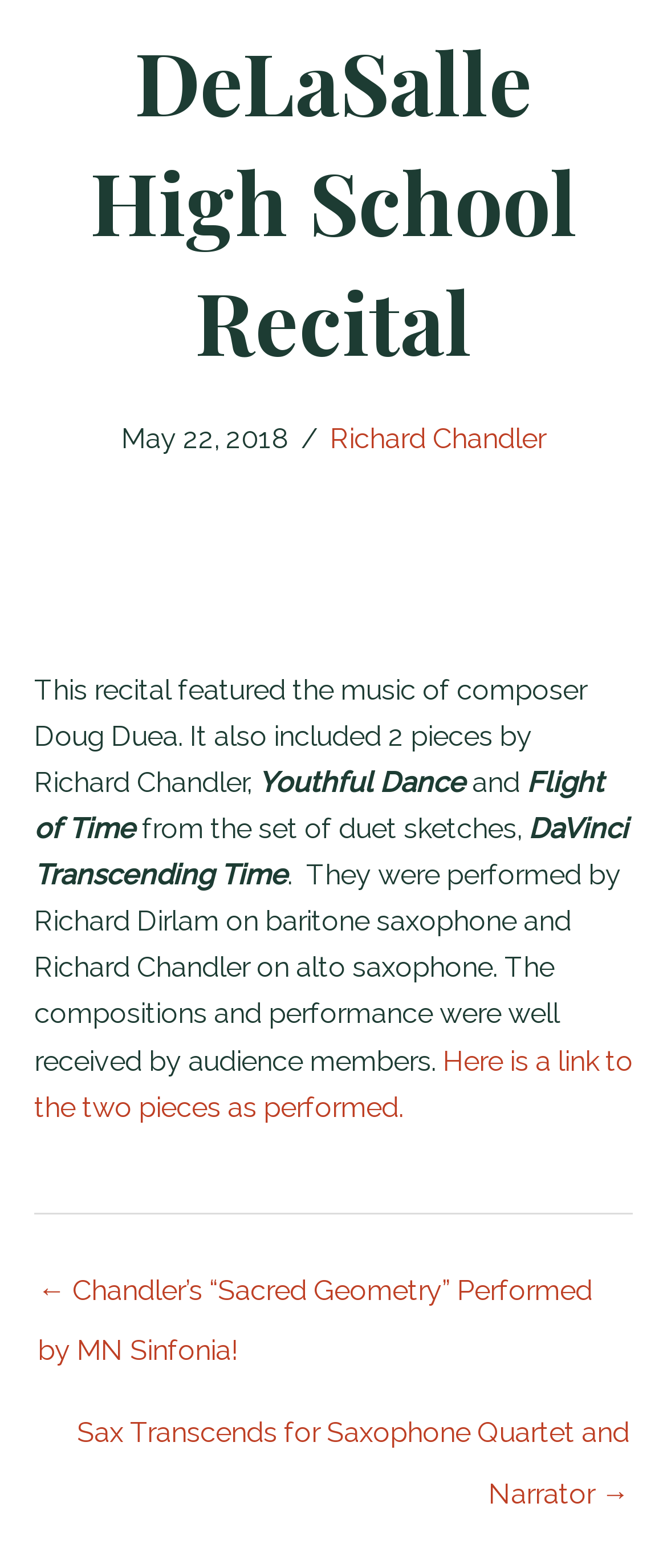Respond to the following query with just one word or a short phrase: 
What is the name of the set of duet sketches?

DaVinci Transcending Time